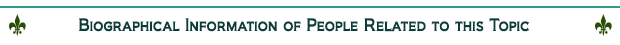Who registered the plant in 2003?
Using the image provided, answer with just one word or phrase.

Peter and Jean Ruh